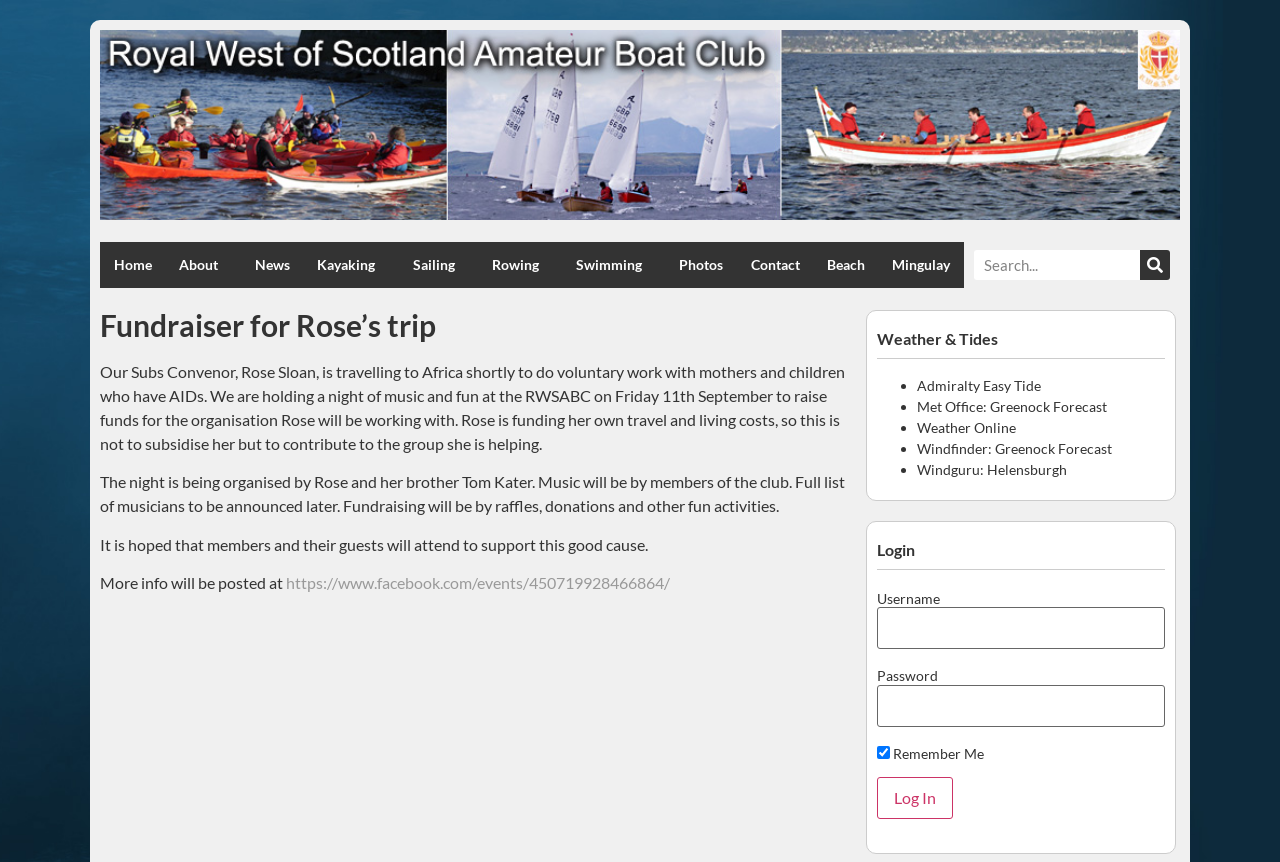Provide the bounding box coordinates of the HTML element described as: "Admiralty Easy Tide". The bounding box coordinates should be four float numbers between 0 and 1, i.e., [left, top, right, bottom].

[0.717, 0.438, 0.814, 0.457]